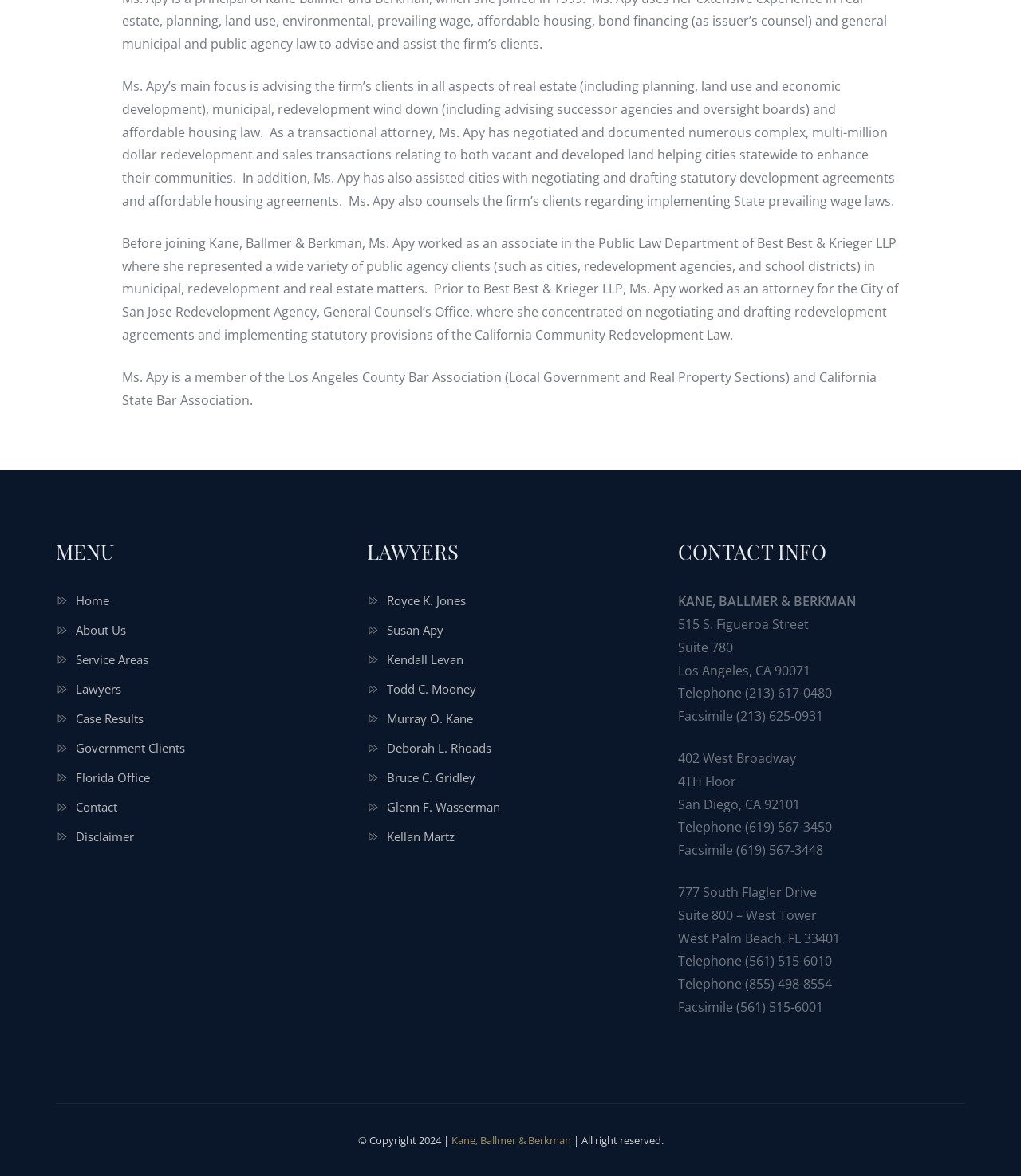Provide a brief response to the question below using a single word or phrase: 
What is the phone number of the San Diego office?

(619) 567-3450